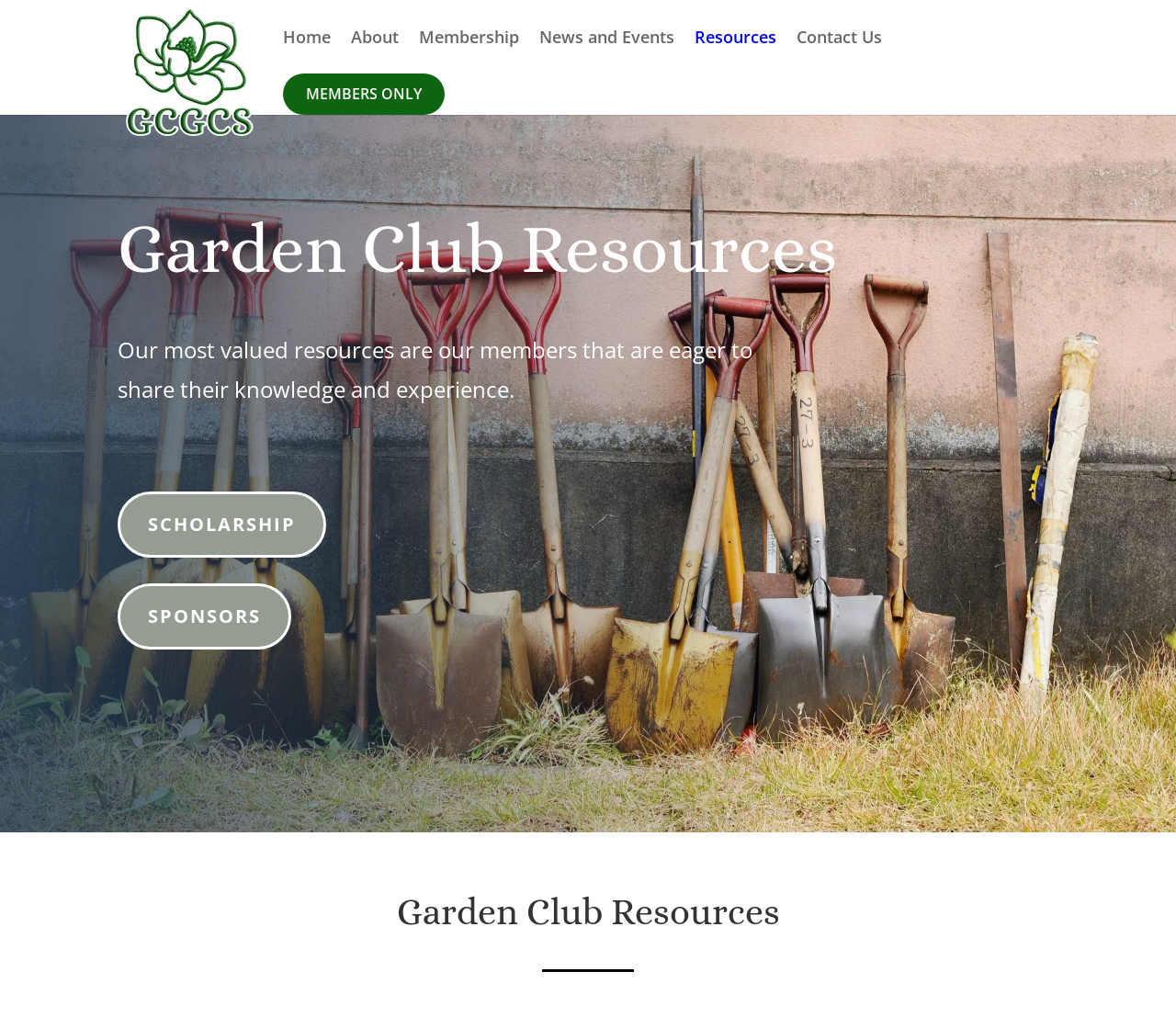Determine the bounding box for the described UI element: "Contact Us".

[0.677, 0.03, 0.75, 0.072]